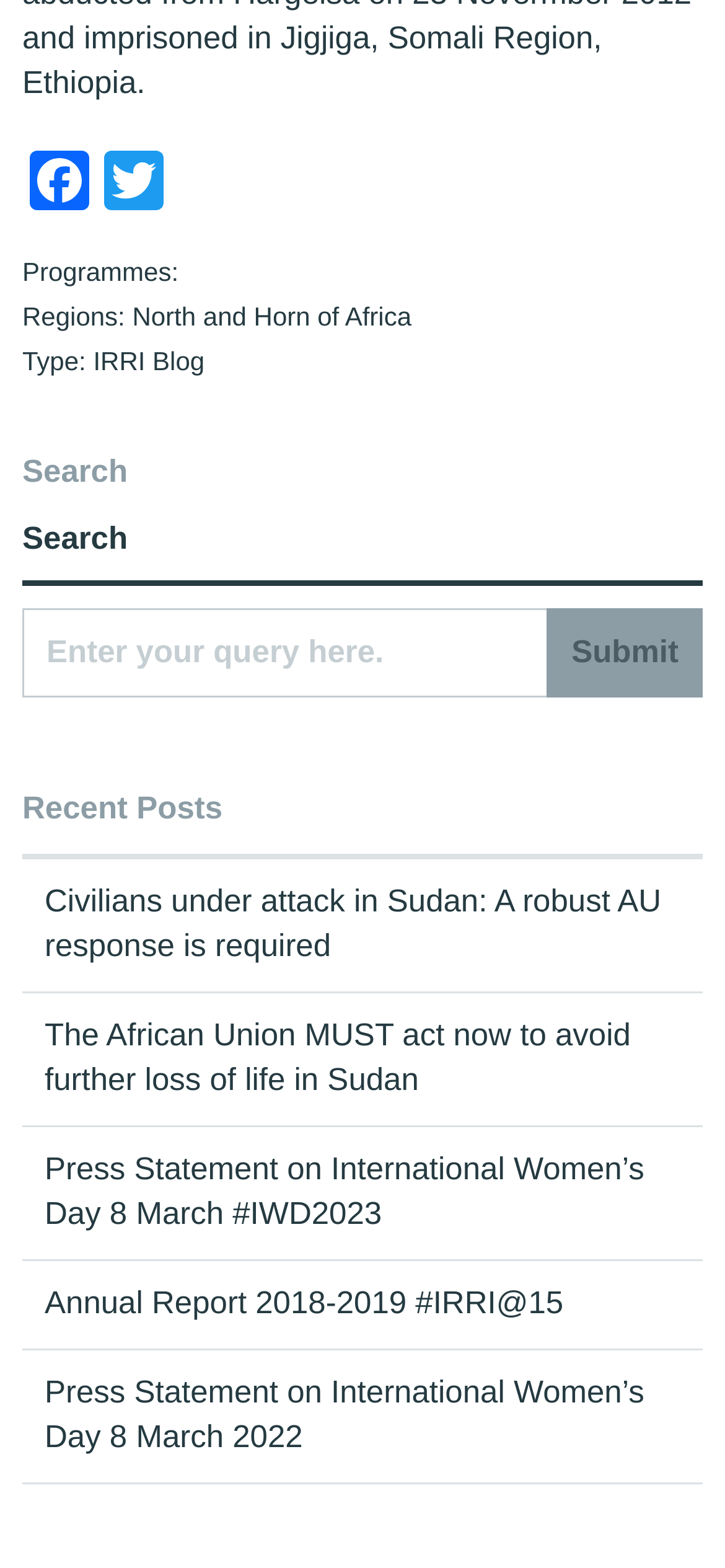What is the type of content on this webpage?
Based on the image, answer the question in a detailed manner.

The heading 'Programmes: Regions: North and Horn of Africa Type: IRRI Blog' indicates that the type of content on this webpage is a blog.